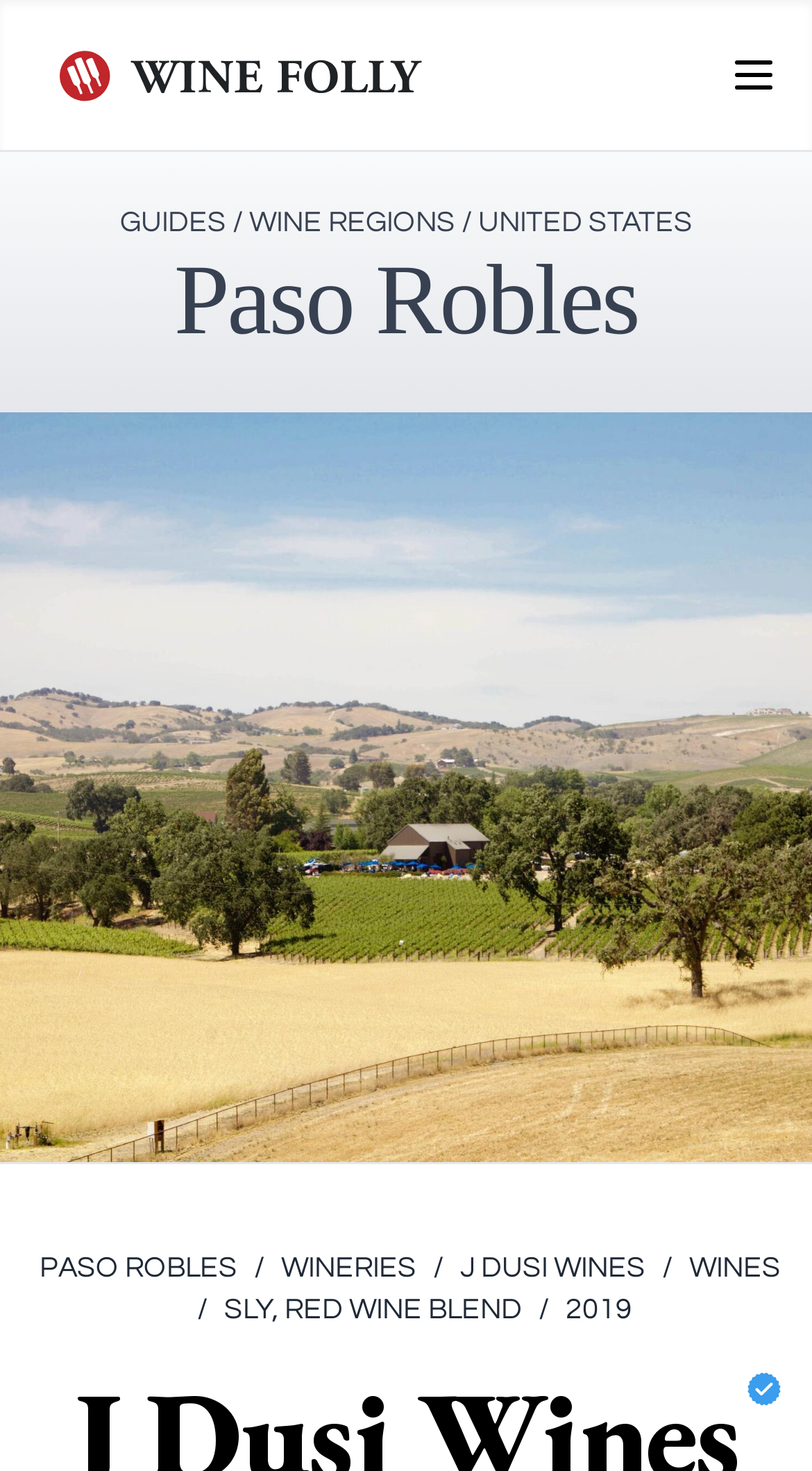Determine the bounding box coordinates for the area that should be clicked to carry out the following instruction: "Open menu".

[0.877, 0.023, 0.979, 0.079]